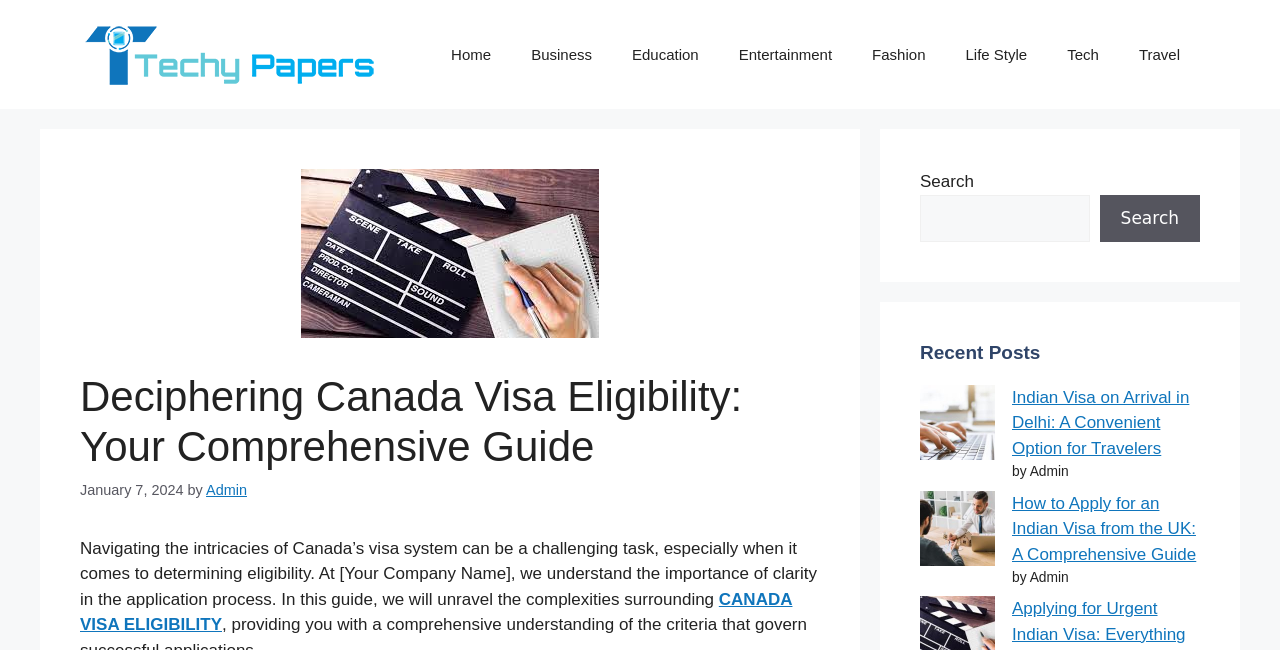Determine the bounding box coordinates of the clickable element to complete this instruction: "Search for something". Provide the coordinates in the format of four float numbers between 0 and 1, [left, top, right, bottom].

[0.719, 0.299, 0.851, 0.372]